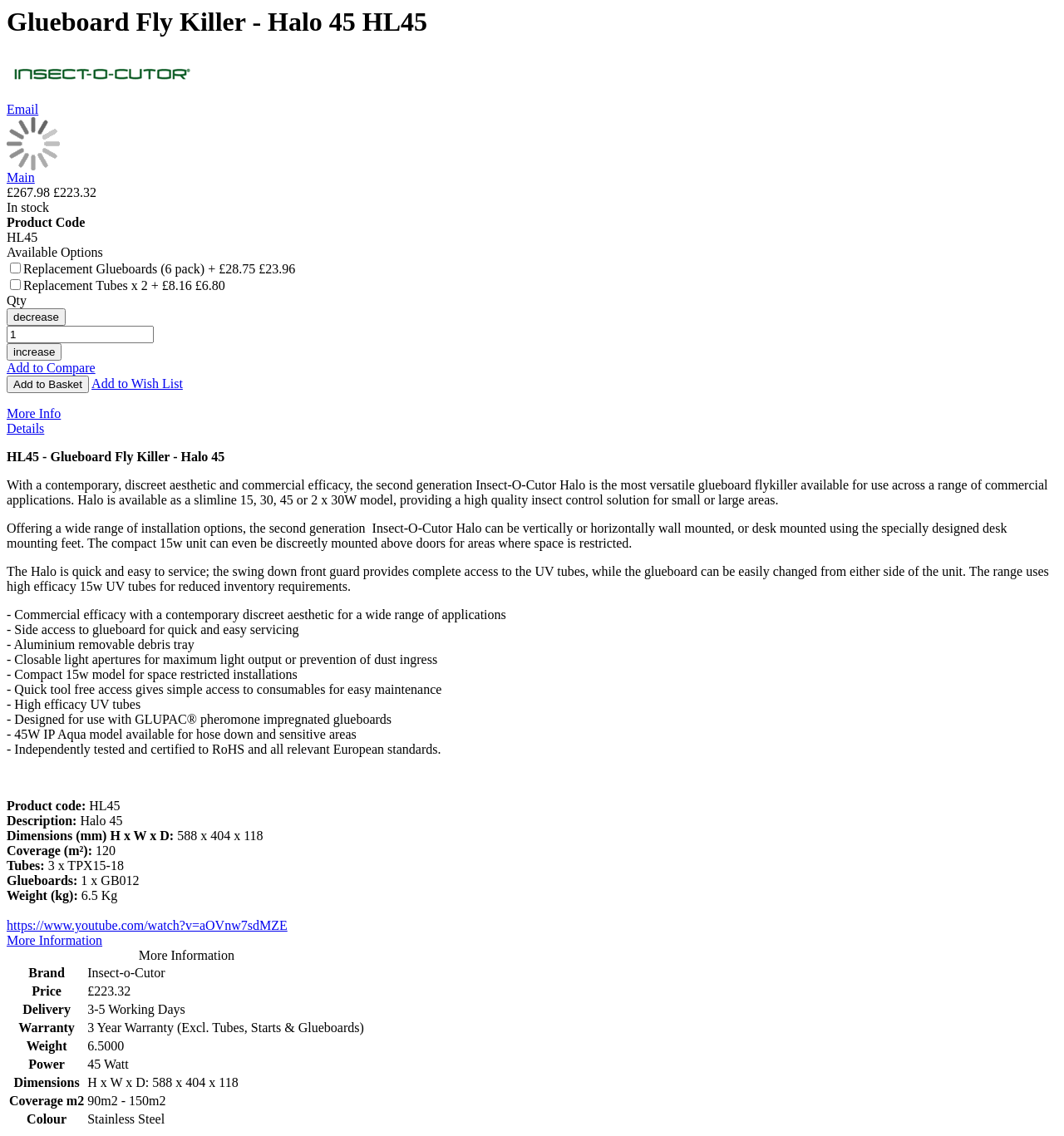What is the warranty period of the Glueboard Fly Killer?
Look at the screenshot and provide an in-depth answer.

The warranty period of the Glueboard Fly Killer can be found in the table section, where it is mentioned as 3 Year Warranty (Excl. Tubes, Starts & Glueboards), which means the warranty is valid for 3 years, excluding some specific parts.